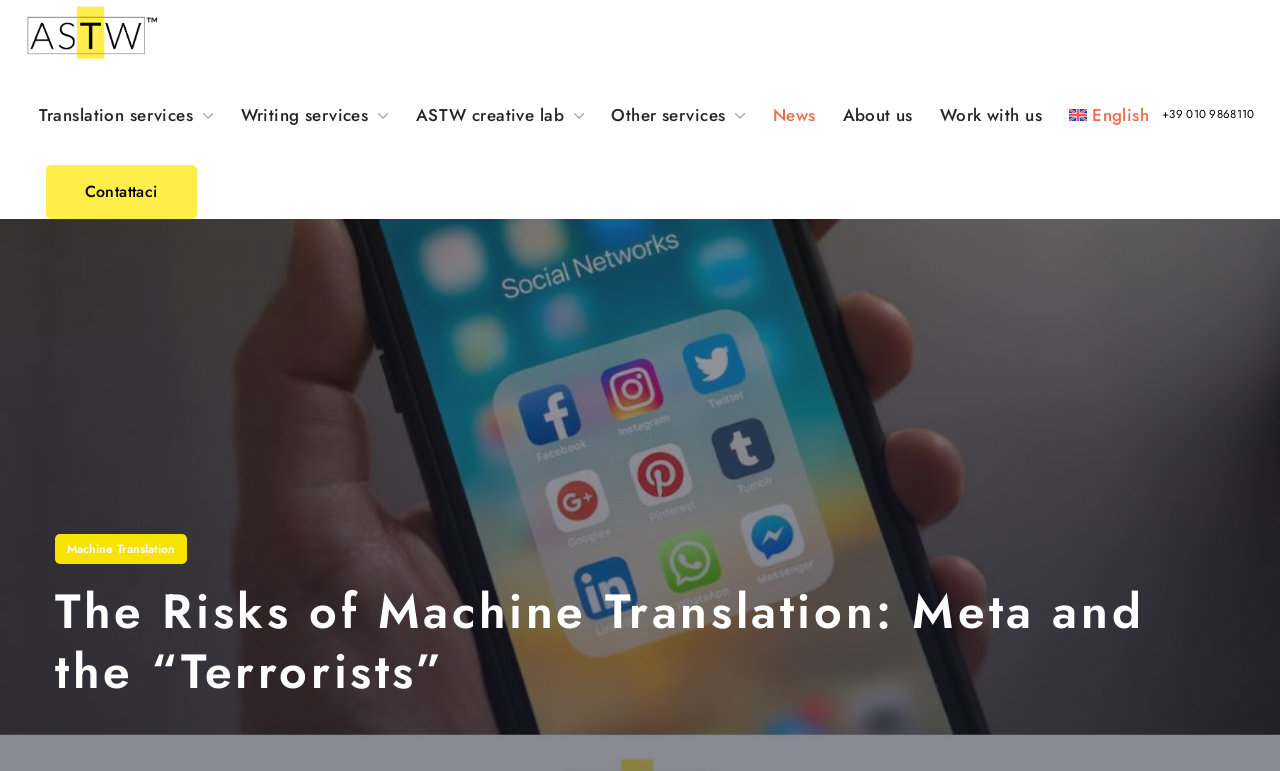What is the language of the webpage?
Using the information from the image, give a concise answer in one word or a short phrase.

English